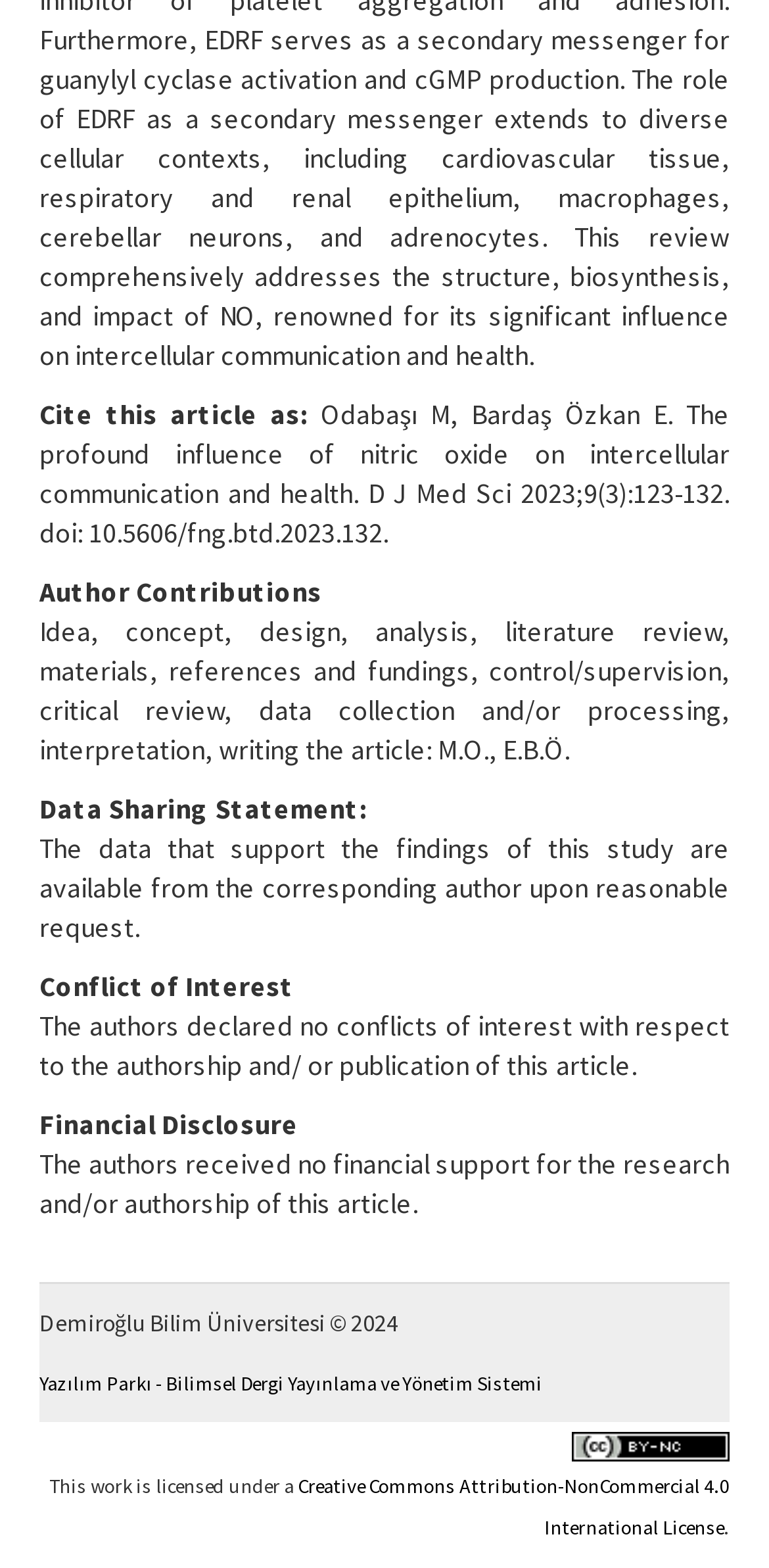What is the title of the article? Observe the screenshot and provide a one-word or short phrase answer.

The profound influence of nitric oxide on intercellular communication and health